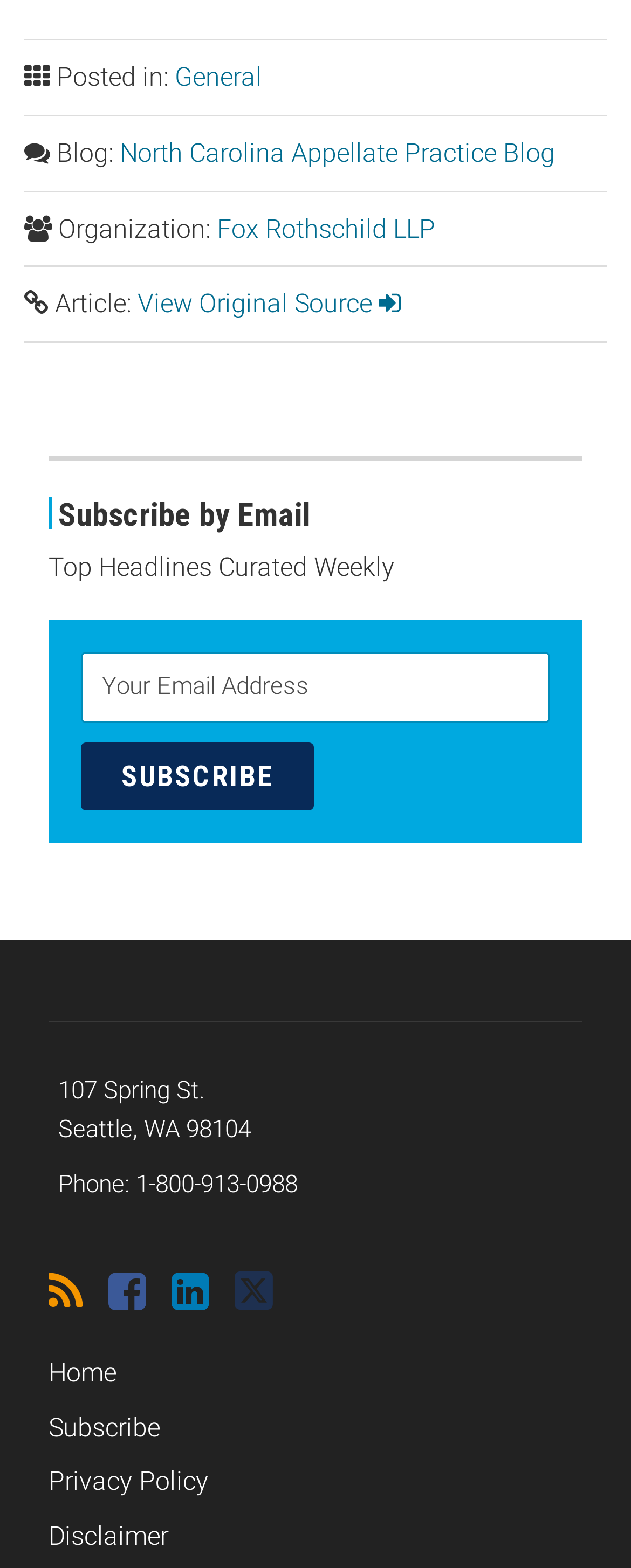Use a single word or phrase to answer this question: 
How can one subscribe to the blog?

By email